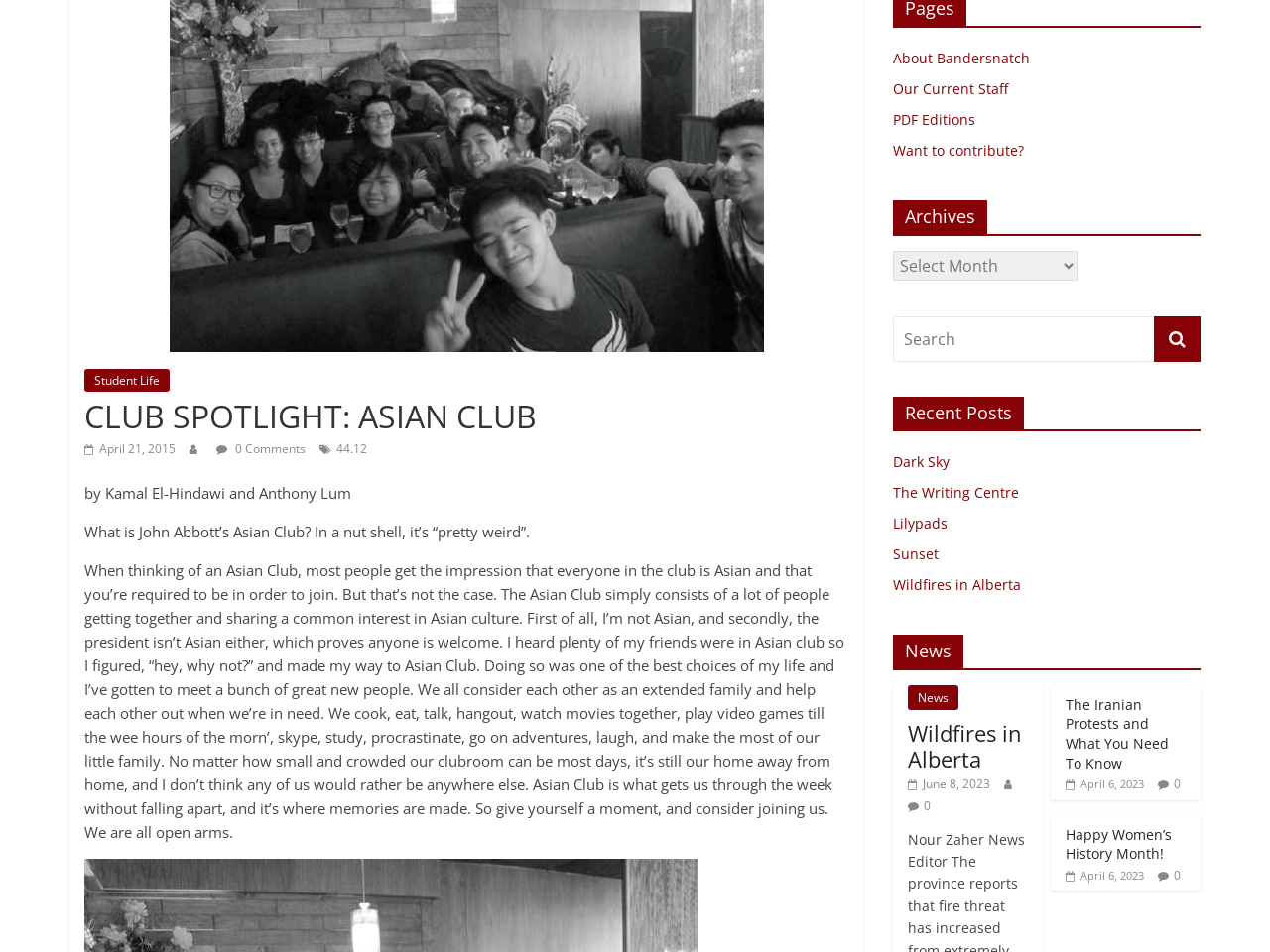Highlight the bounding box of the UI element that corresponds to this description: "alt="Polemos"".

None